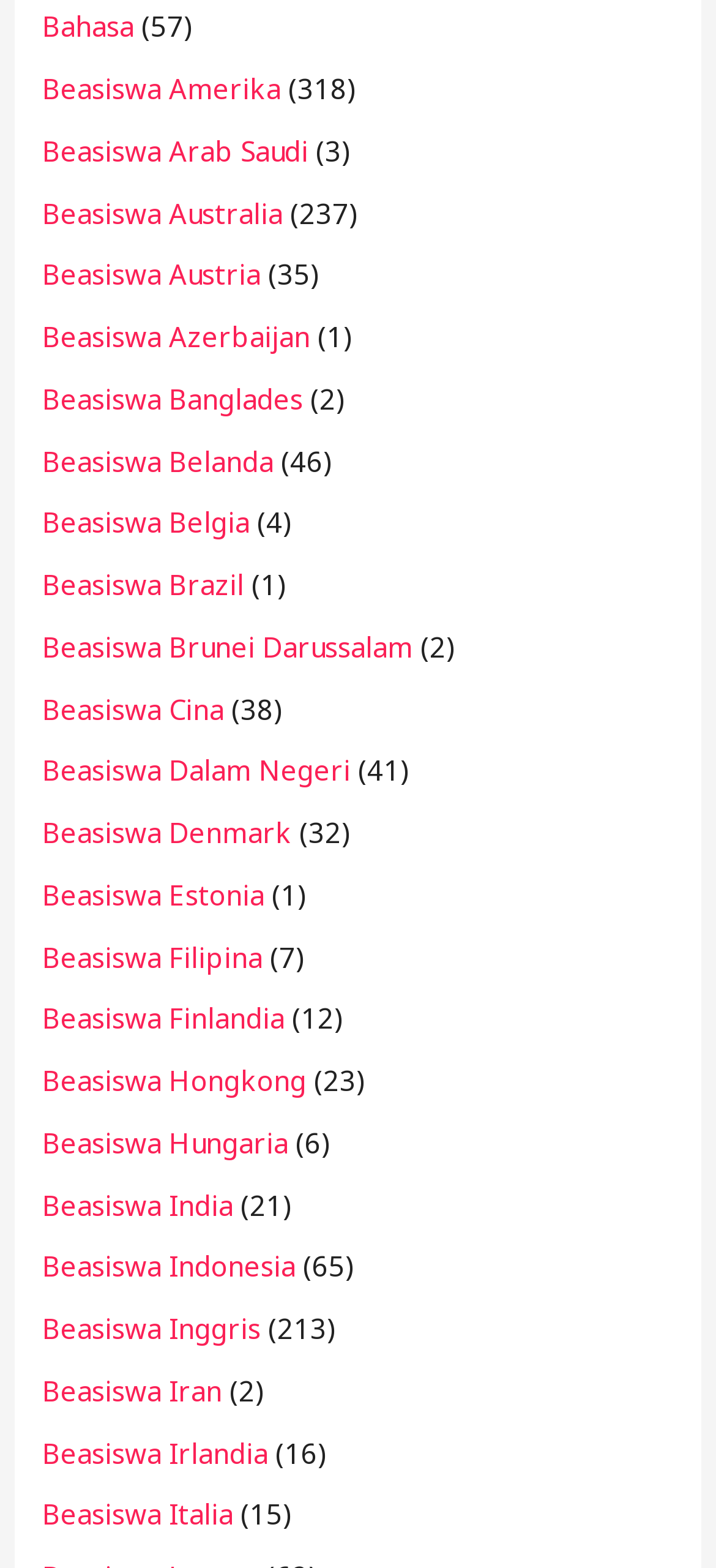Using the provided element description "Beasiswa Indonesia", determine the bounding box coordinates of the UI element.

[0.059, 0.796, 0.413, 0.819]